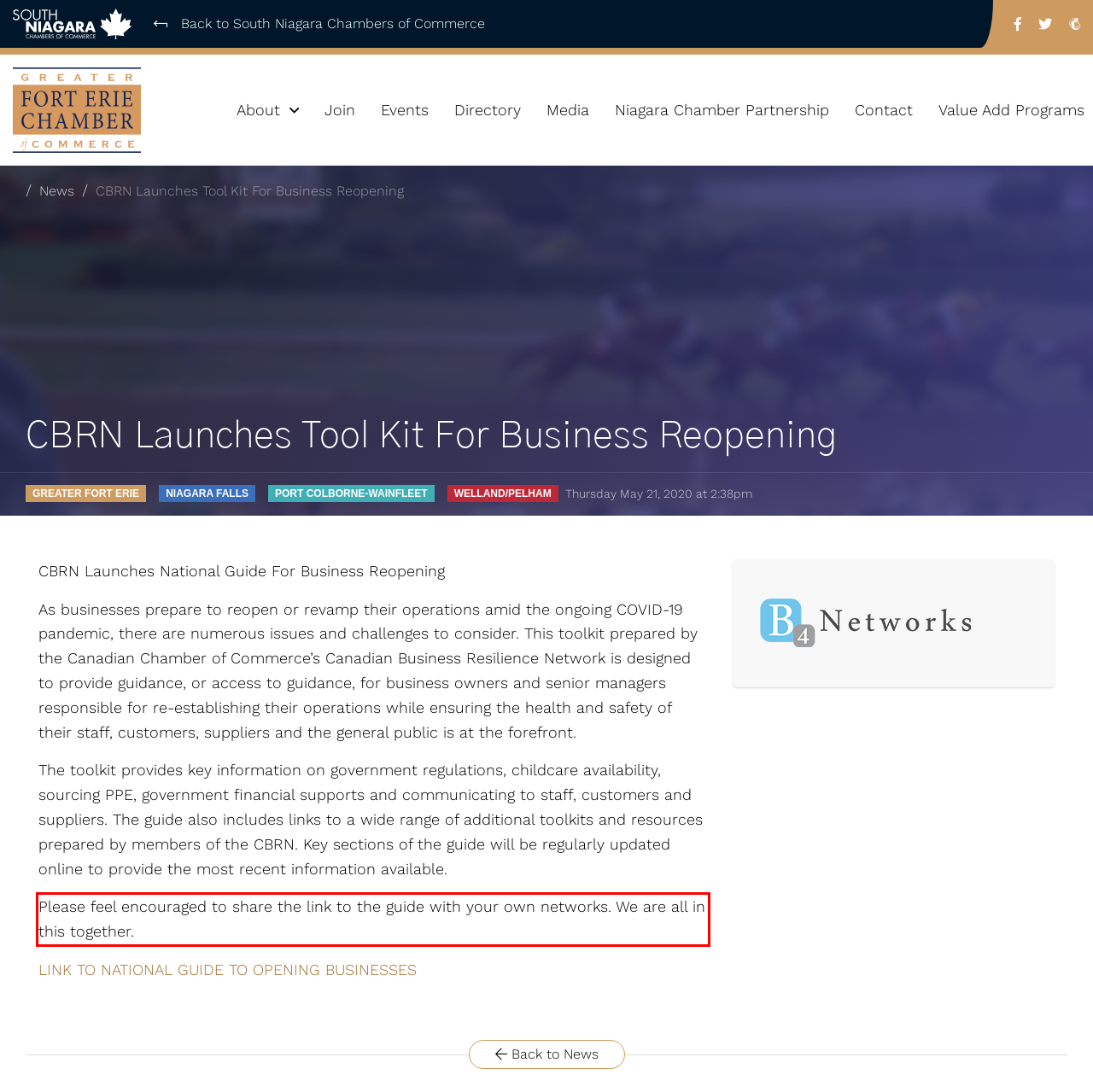Analyze the screenshot of the webpage that features a red bounding box and recognize the text content enclosed within this red bounding box.

Please feel encouraged to share the link to the guide with your own networks. We are all in this together.